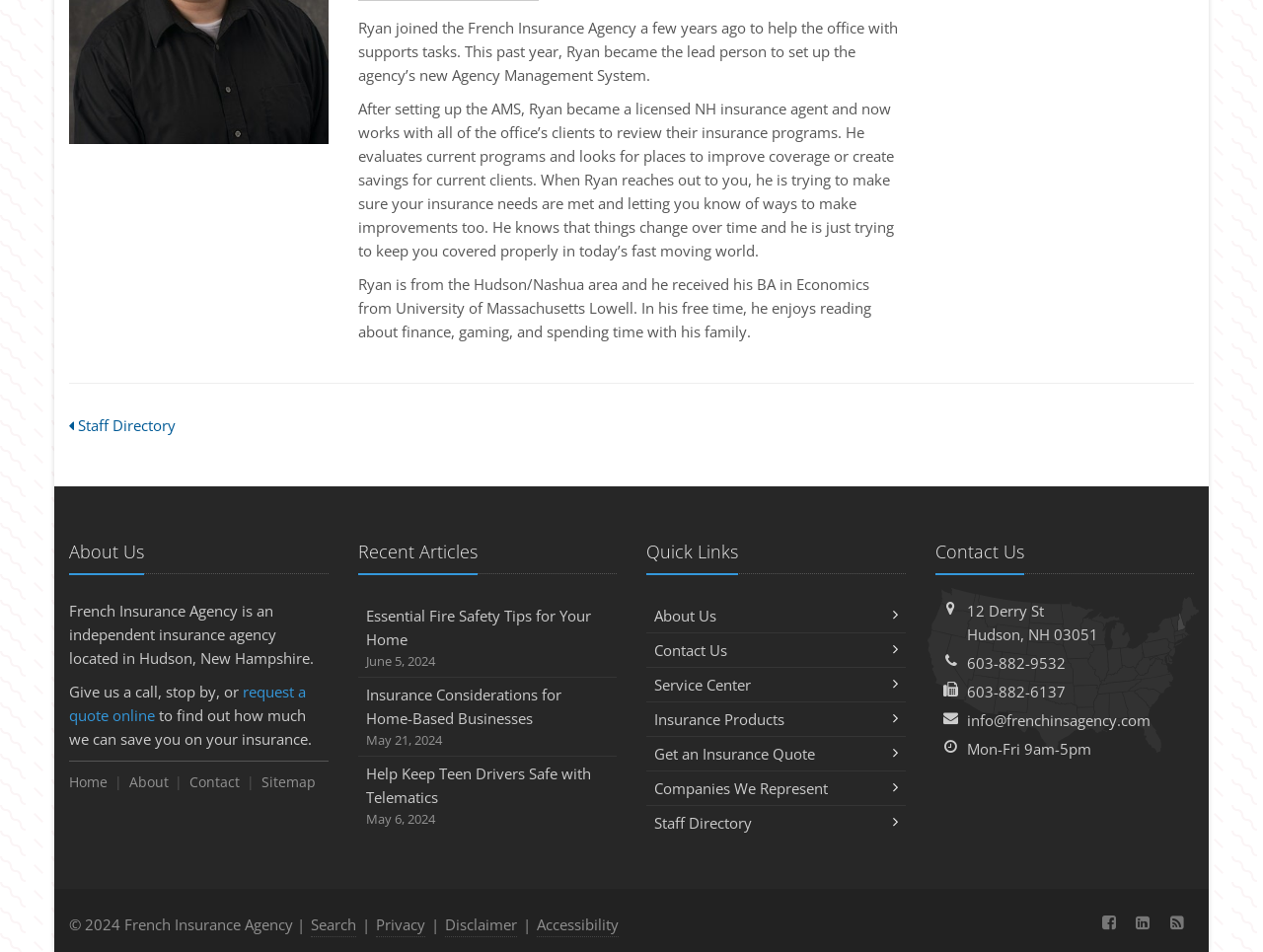Predict the bounding box coordinates for the UI element described as: "Service Center". The coordinates should be four float numbers between 0 and 1, presented as [left, top, right, bottom].

[0.512, 0.701, 0.717, 0.737]